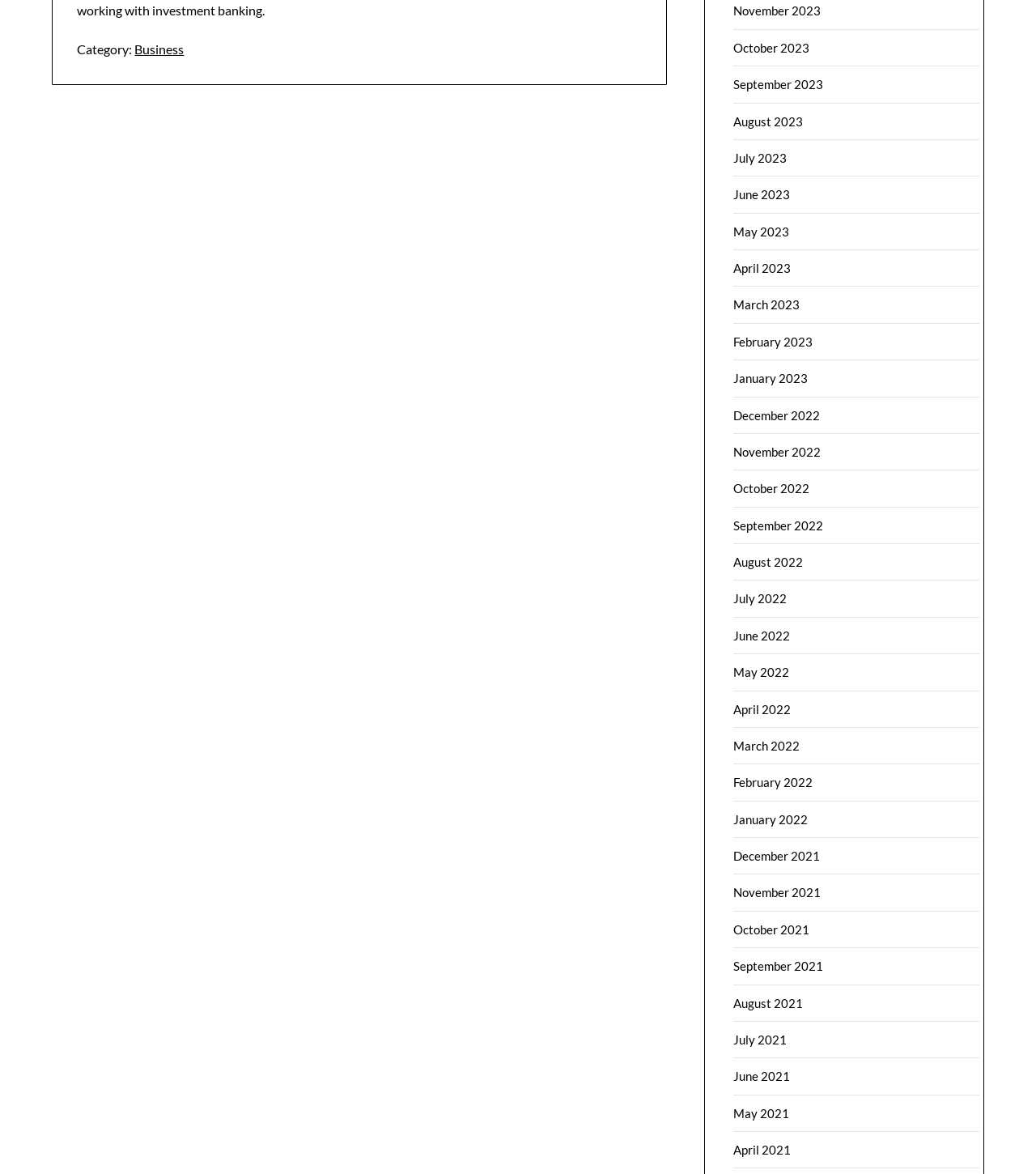Find the bounding box coordinates for the UI element that matches this description: "July 2022".

[0.708, 0.504, 0.76, 0.516]